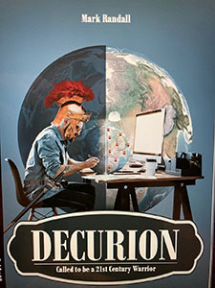What is the warrior doing?
Please provide a detailed answer to the question.

The modern-day warrior is sitting at a desk, focused and determined, and is engaged in intellectual activity, symbolizing the importance of knowledge and technology in the 21st century, as depicted on the book cover.